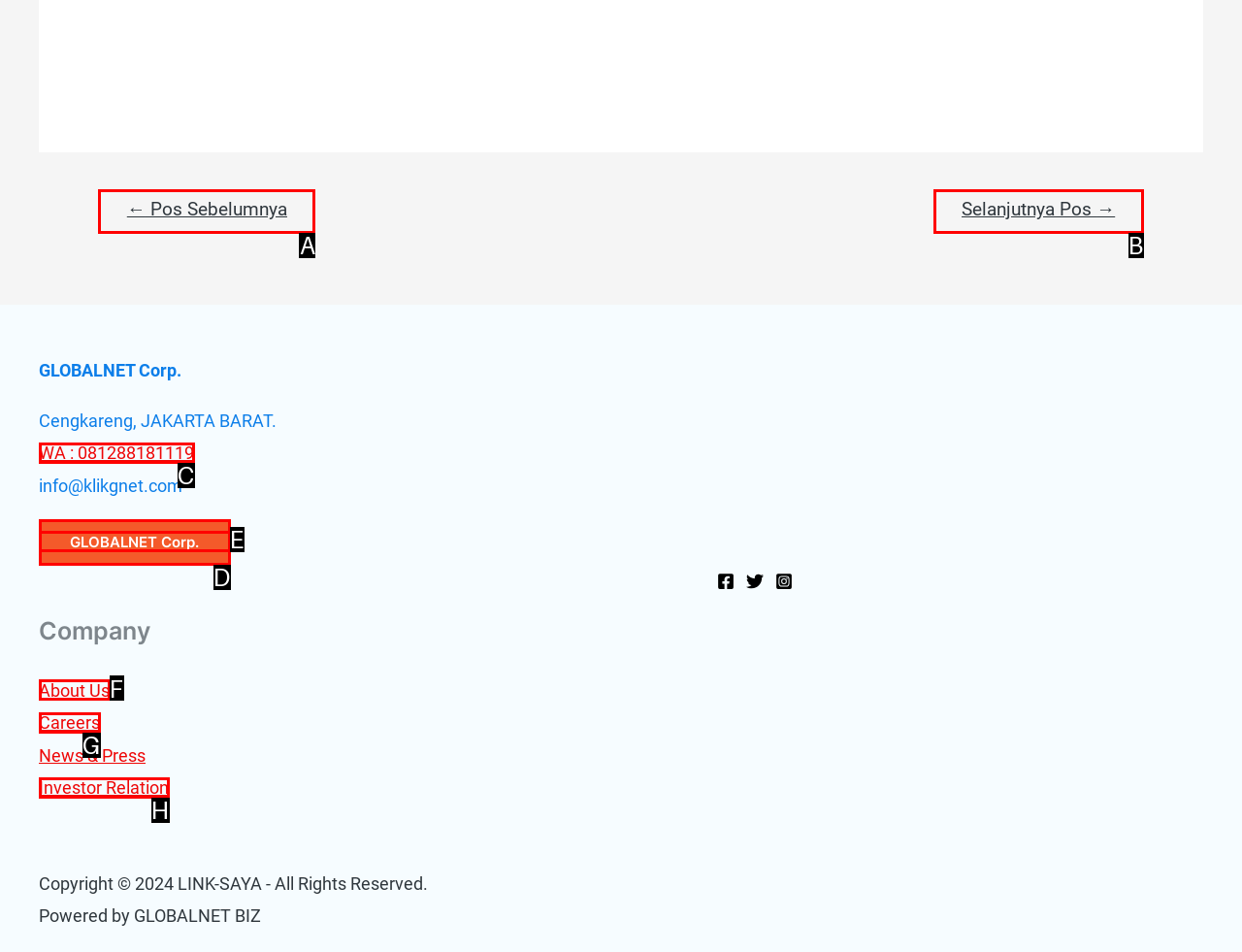Determine the UI element that matches the description: Careers
Answer with the letter from the given choices.

G